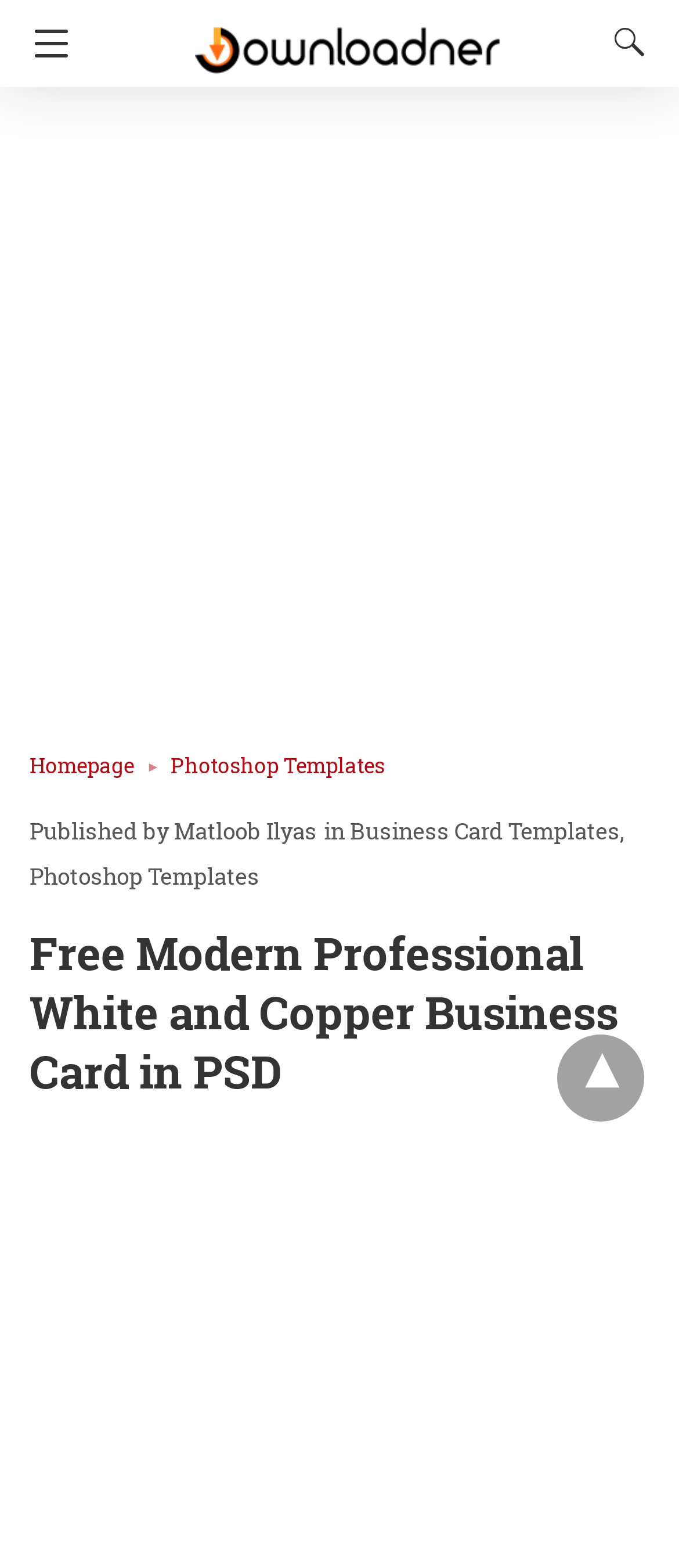Find the bounding box coordinates of the clickable area that will achieve the following instruction: "View Business Card Templates".

[0.515, 0.52, 0.913, 0.54]